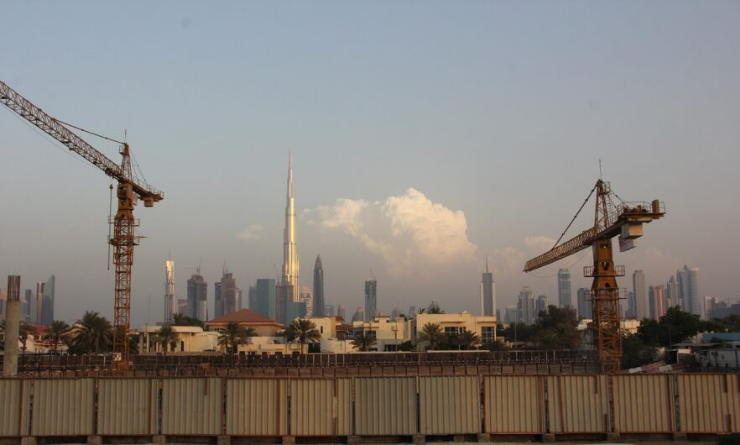Based on the image, provide a detailed and complete answer to the question: 
What do the construction cranes signify?

In the foreground of the image, two construction cranes are visible, which signify ongoing development and growth, indicative of Dubai's dynamic economy and job market.